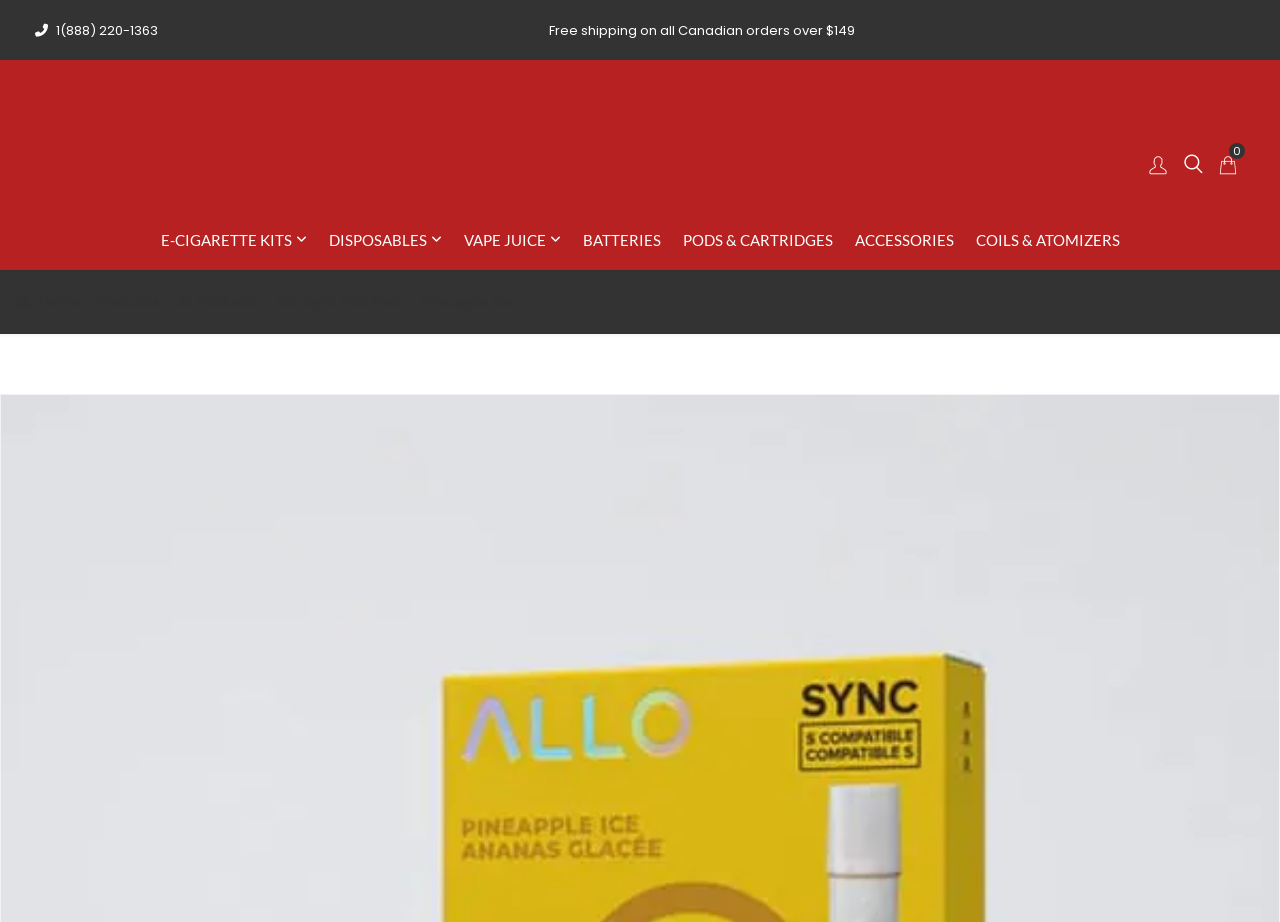What type of products are featured on this webpage?
With the help of the image, please provide a detailed response to the question.

I inferred this by looking at the various links and categories on the webpage, such as 'E-CIGARETTE KITS', 'VAPE JUICE', and 'PODS & CARTRIDGES', which suggest that the webpage is focused on vape-related products.